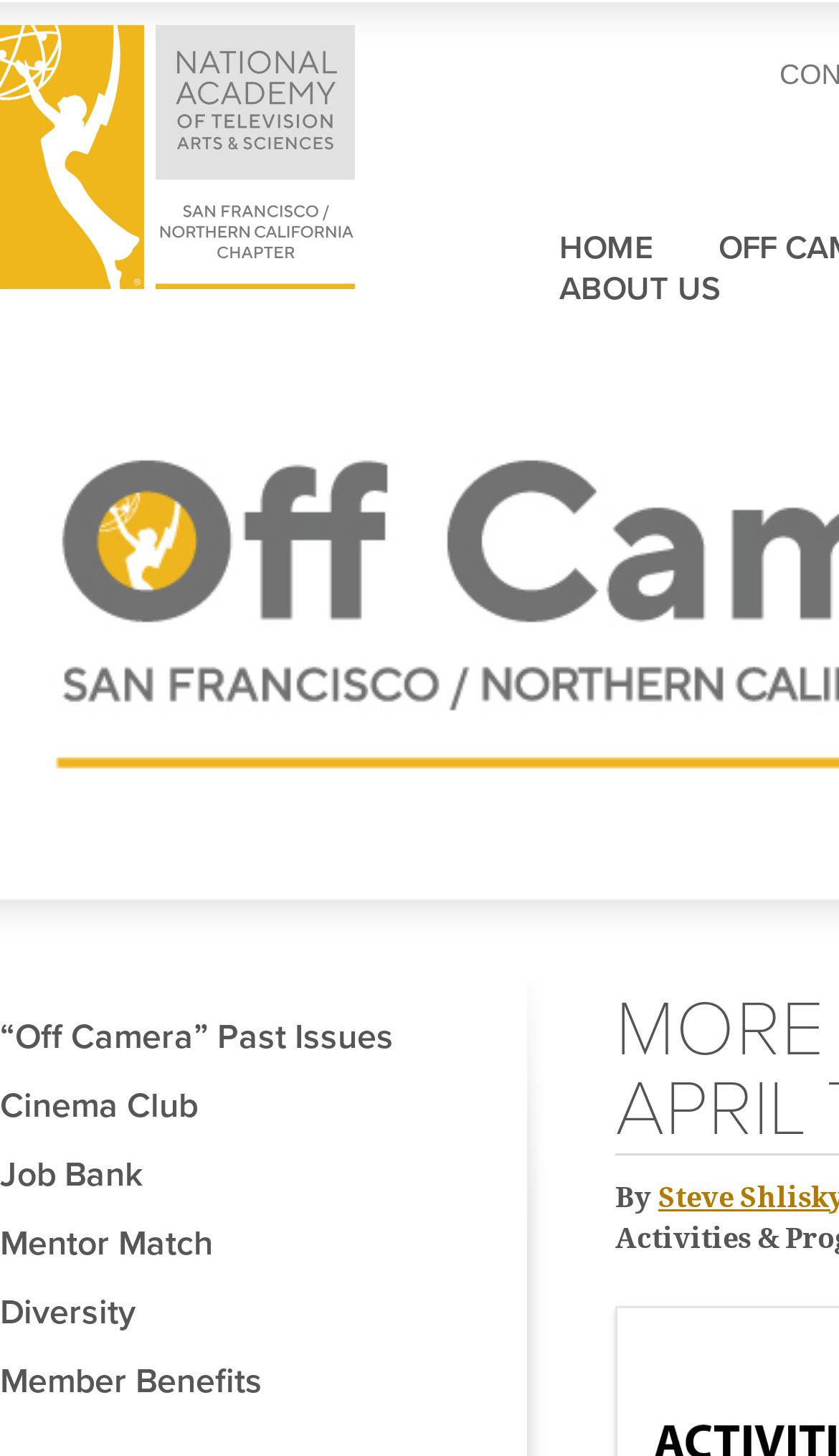What is the first menu item? Examine the screenshot and reply using just one word or a brief phrase.

HOME